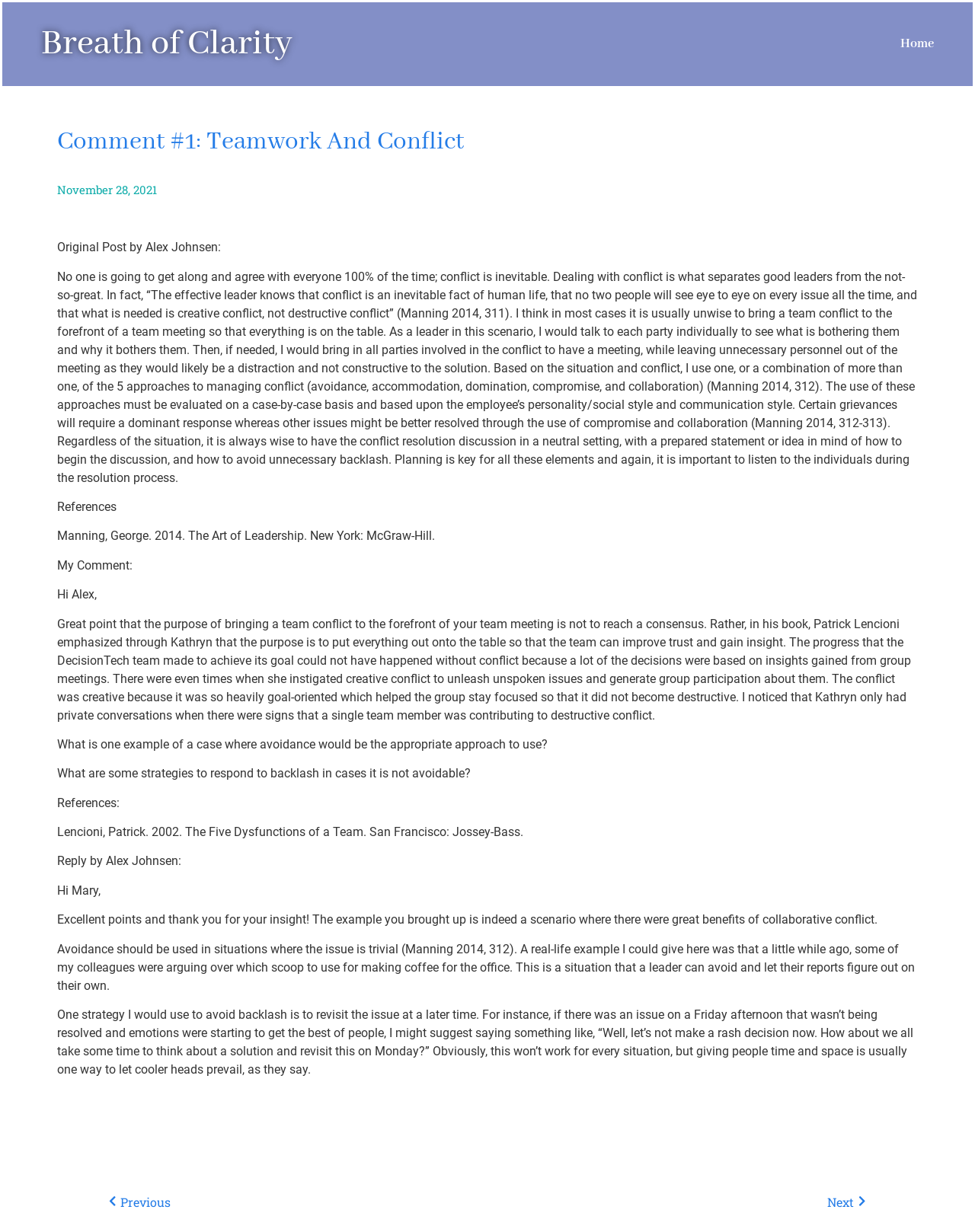Show the bounding box coordinates for the HTML element as described: "NextNext".

[0.5, 0.968, 0.888, 0.983]